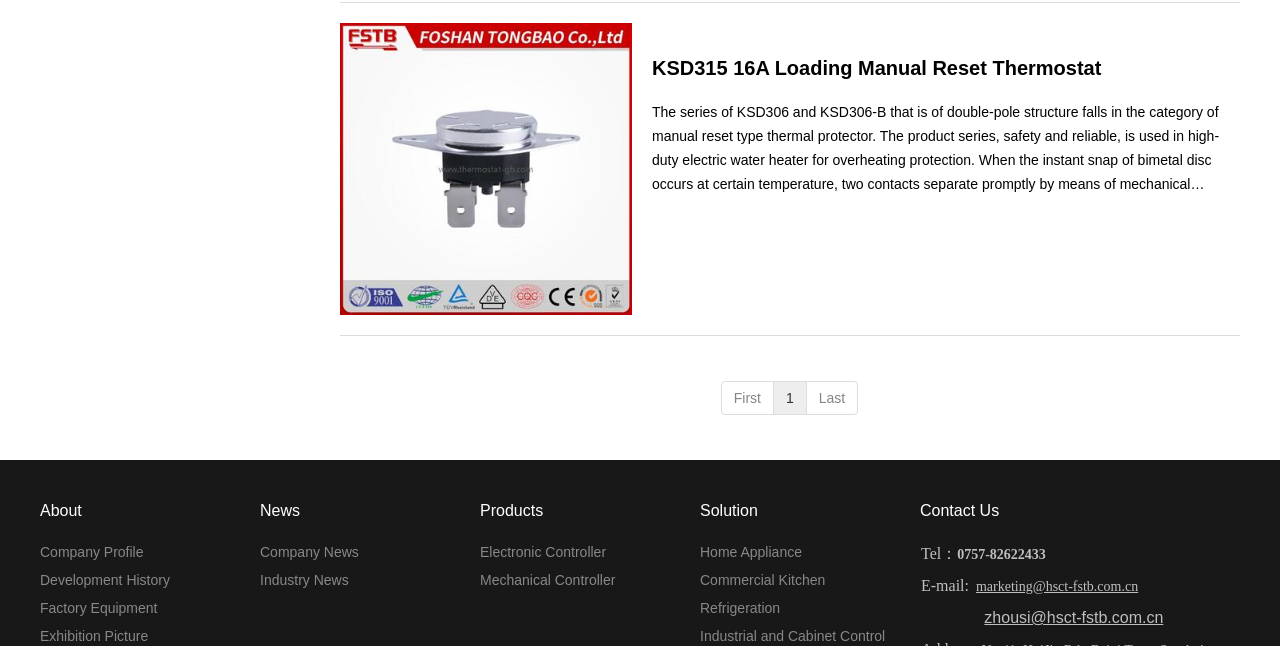Provide a short answer to the following question with just one word or phrase: What is the purpose of the KSD315 16A Loading Manual Reset Thermostat?

Overheating protection